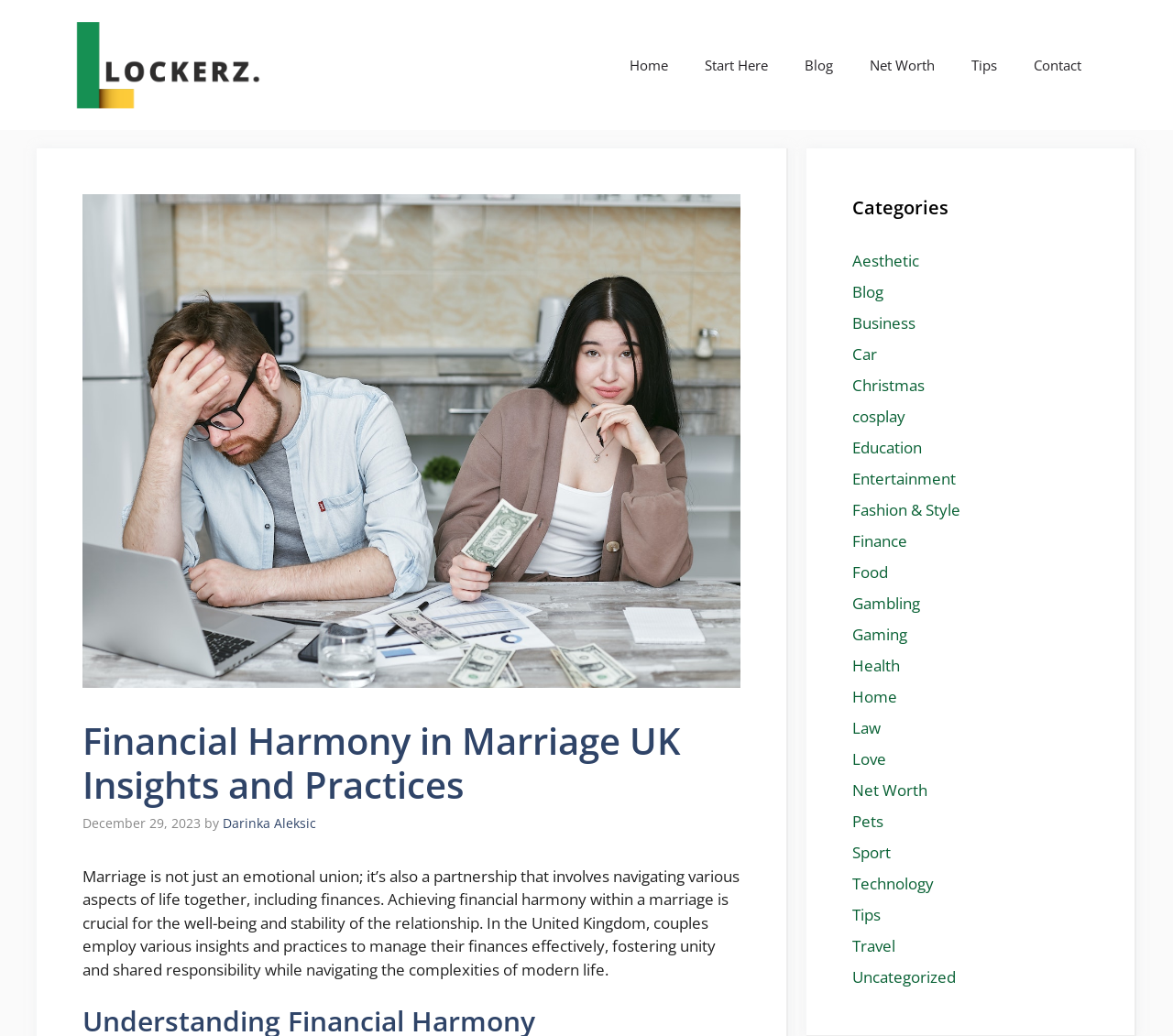Give a short answer using one word or phrase for the question:
What is the name of the website?

Lockerz